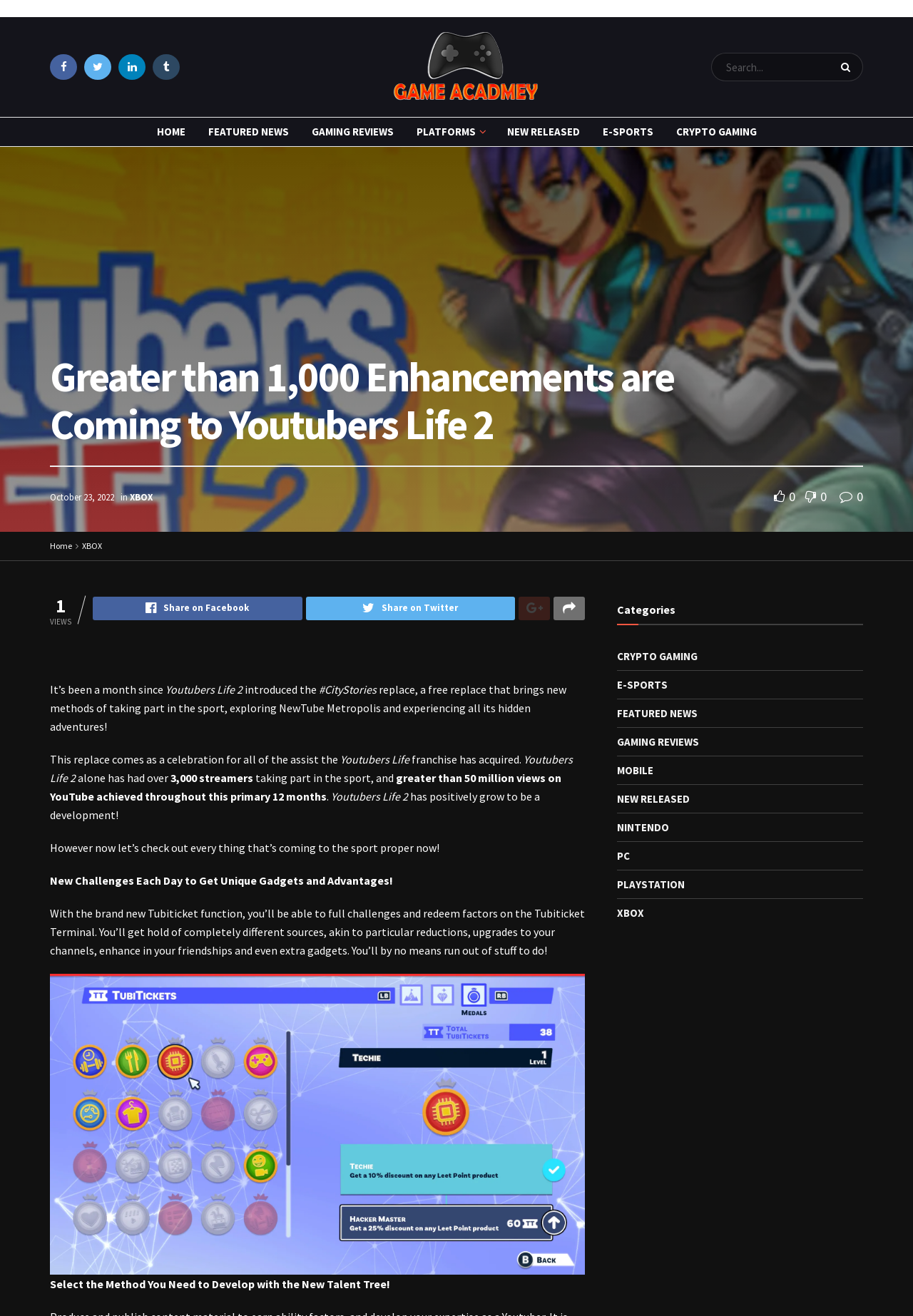Please identify the bounding box coordinates of the element that needs to be clicked to perform the following instruction: "Explore Small Traditional Kitchen".

None